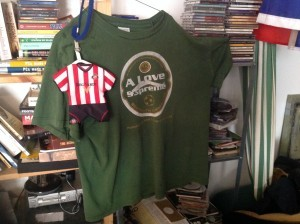Present an elaborate depiction of the scene captured in the image.

The image features a green T-shirt emblazoned with the slogan "A Love Supreme," associated with a Sunderland fanzine, hanging alongside a small replica of a football kit with red and white stripes, symbolizing the Sunderland Football Club. The shirt appears slightly faded, suggesting it has been well-loved and frequently worn, likely reflecting the owner's deep connection to the team. The background reveals a glimpse of a cluttered shelf filled with CDs and various memorabilia, invoking a sense of nostalgia and personal history tied to football fandom. This combination of items illustrates the owner's dedication to supporting Sunderland, not just during matches but as part of their everyday life.